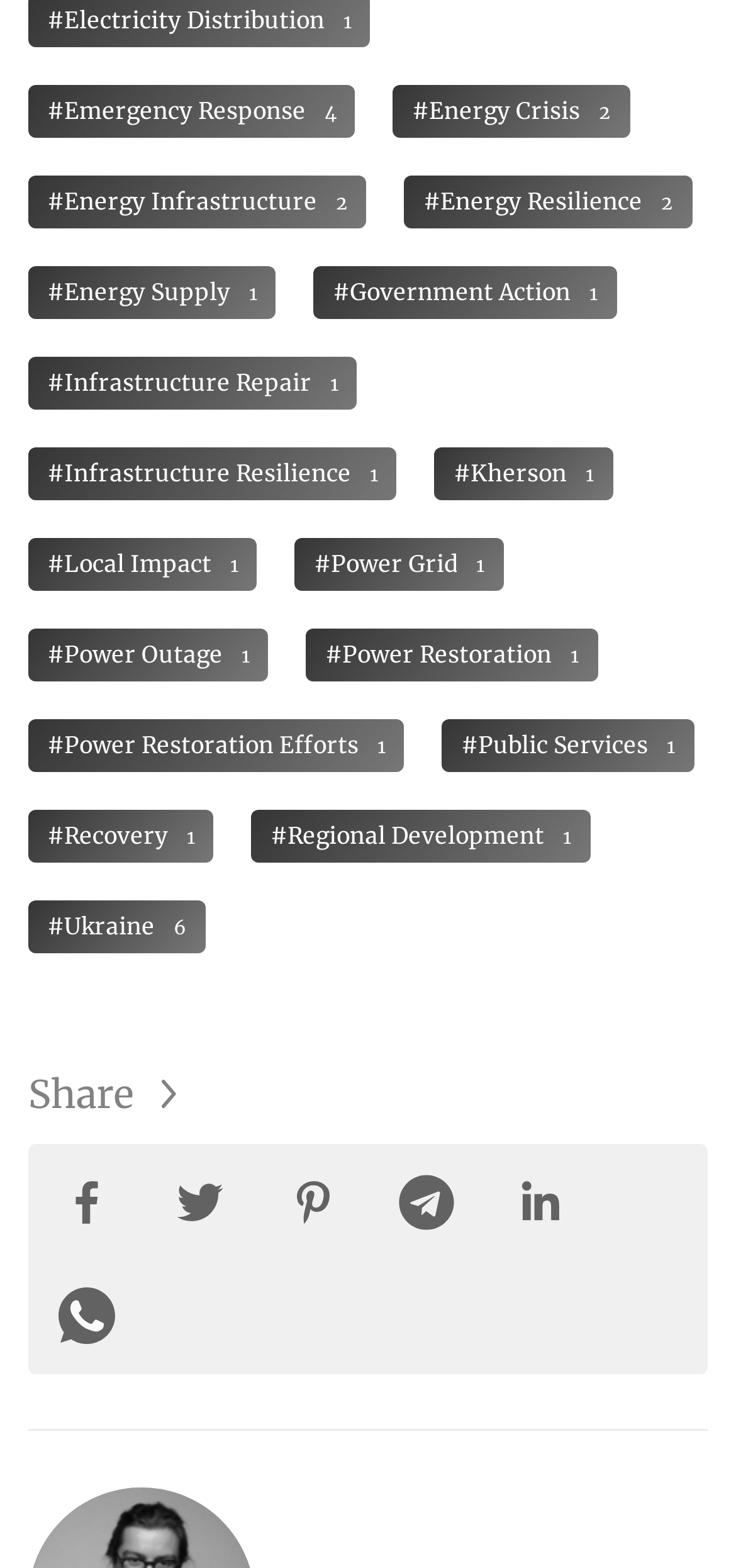Specify the bounding box coordinates (top-left x, top-left y, bottom-right x, bottom-right y) of the UI element in the screenshot that matches this description: #Power Restoration Efforts1

[0.038, 0.459, 0.55, 0.493]